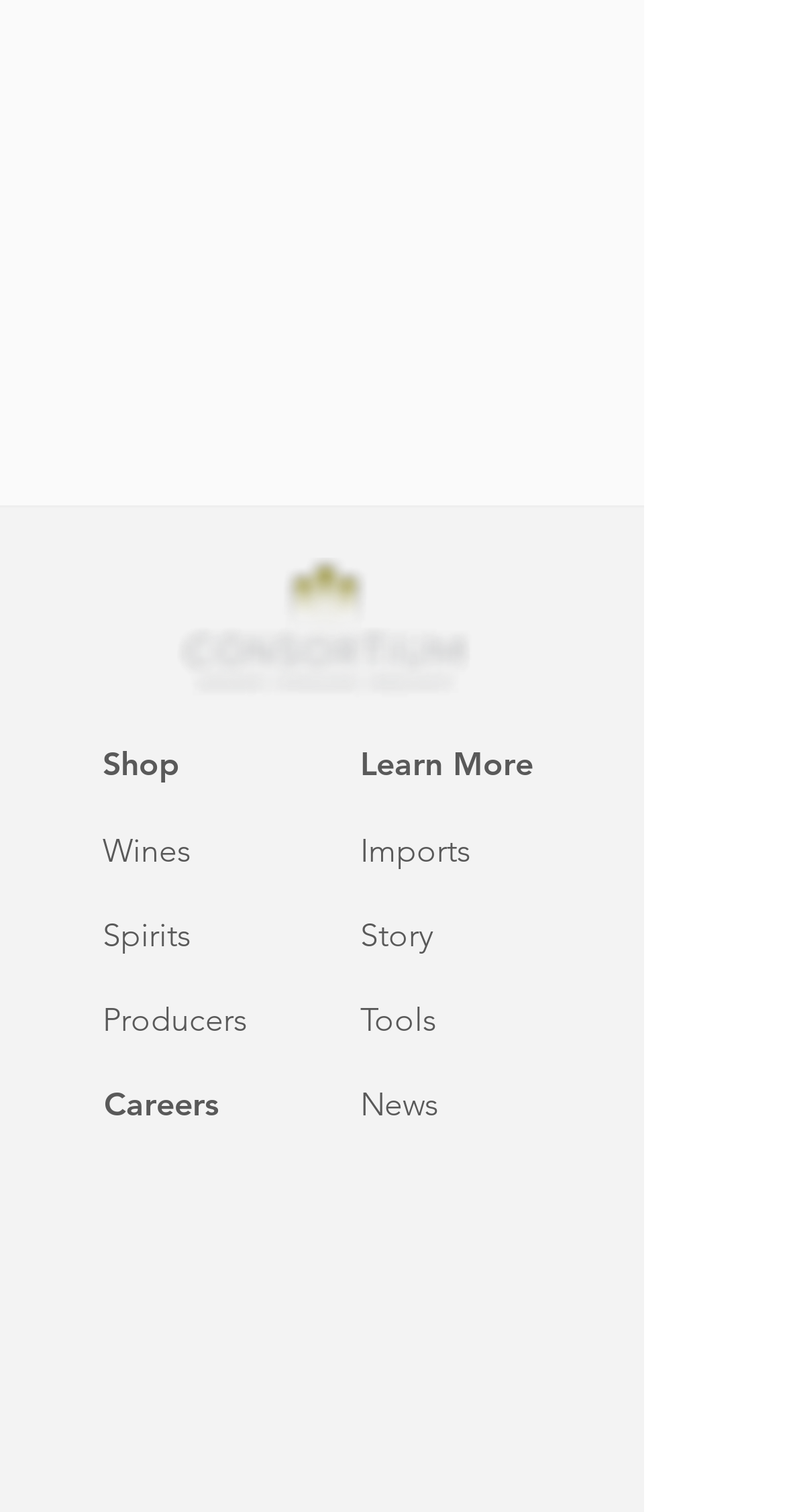Determine the bounding box coordinates of the element that should be clicked to execute the following command: "Read more about the status of women in Islam".

None